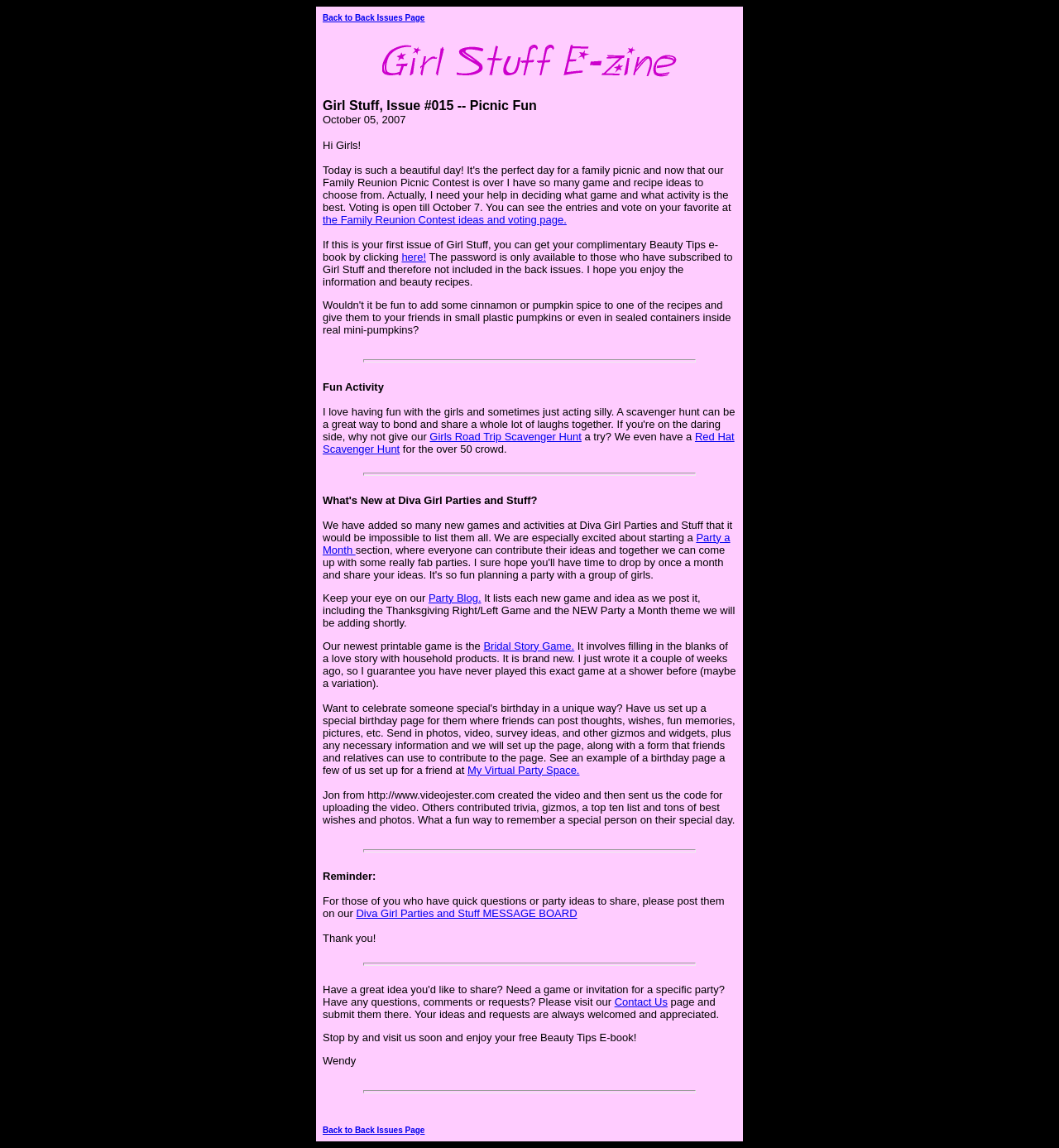What is the name of the new printable game mentioned?
Based on the image, provide a one-word or brief-phrase response.

Bridal Story Game